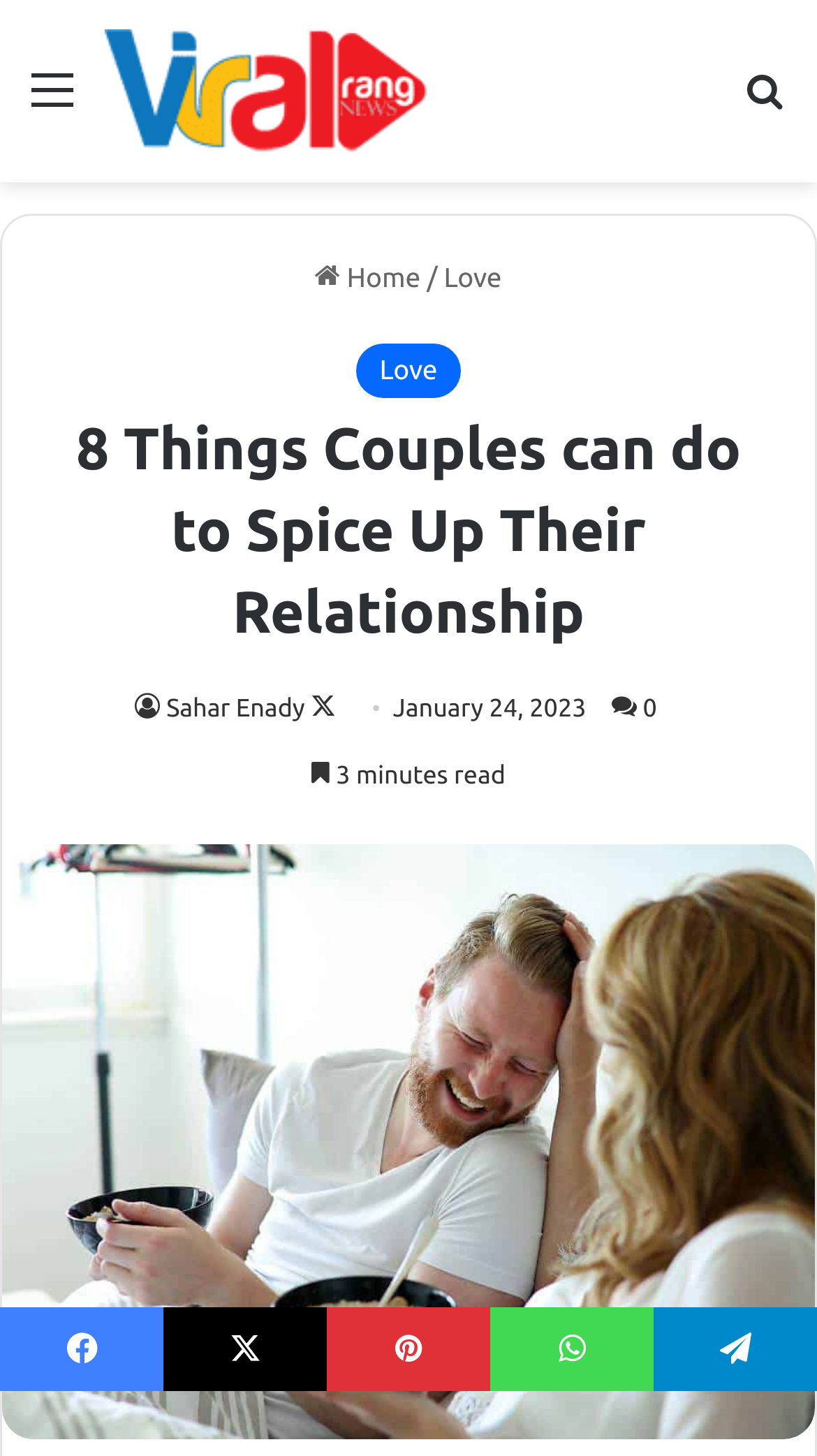Please indicate the bounding box coordinates of the element's region to be clicked to achieve the instruction: "Go to the home page". Provide the coordinates as four float numbers between 0 and 1, i.e., [left, top, right, bottom].

[0.386, 0.181, 0.515, 0.201]